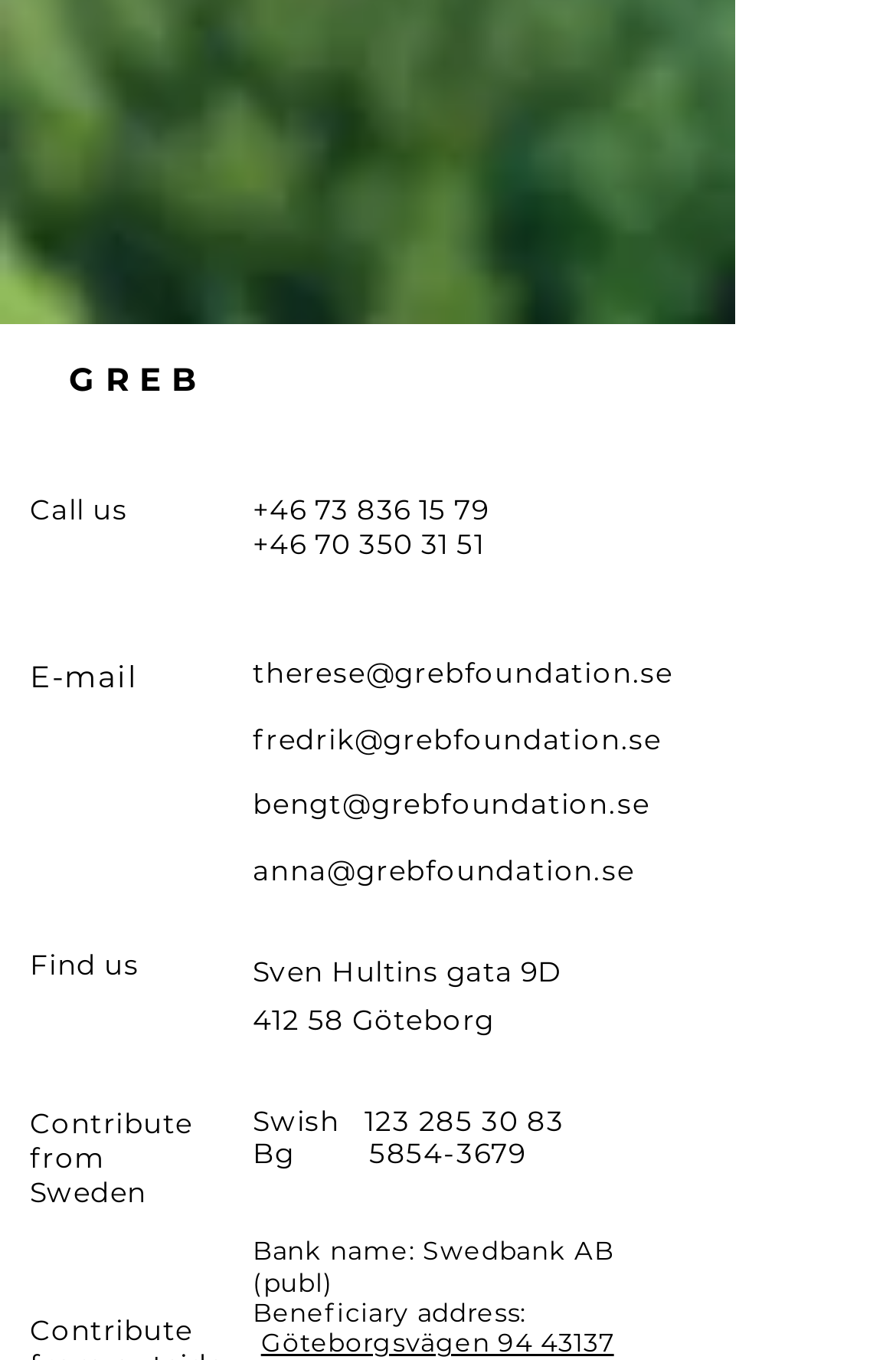Find the bounding box coordinates of the clickable area required to complete the following action: "Click GREB".

[0.077, 0.263, 0.232, 0.294]